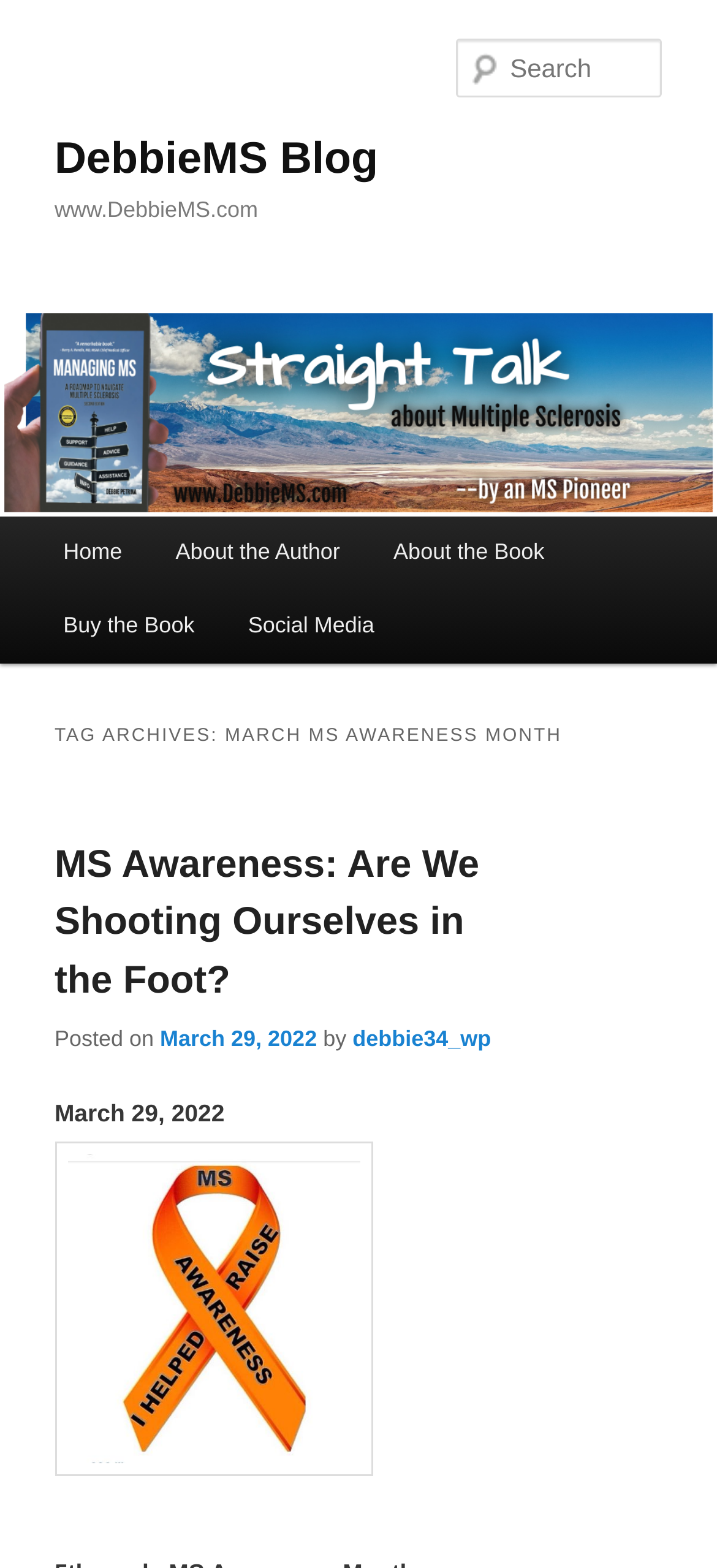Please identify the bounding box coordinates of the element's region that needs to be clicked to fulfill the following instruction: "search for something". The bounding box coordinates should consist of four float numbers between 0 and 1, i.e., [left, top, right, bottom].

[0.637, 0.025, 0.924, 0.062]